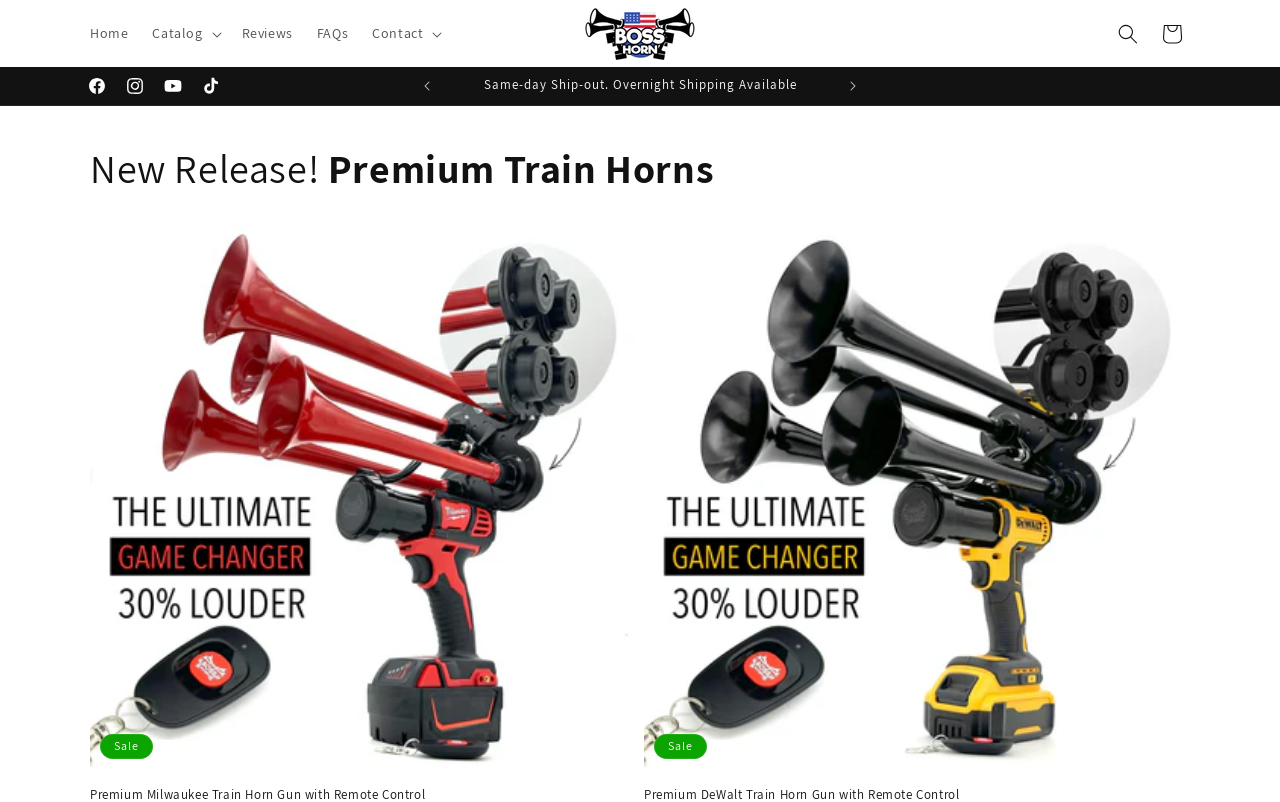Identify the bounding box coordinates for the element you need to click to achieve the following task: "Visit the BossHorn page". The coordinates must be four float values ranging from 0 to 1, formatted as [left, top, right, bottom].

[0.451, 0.0, 0.549, 0.084]